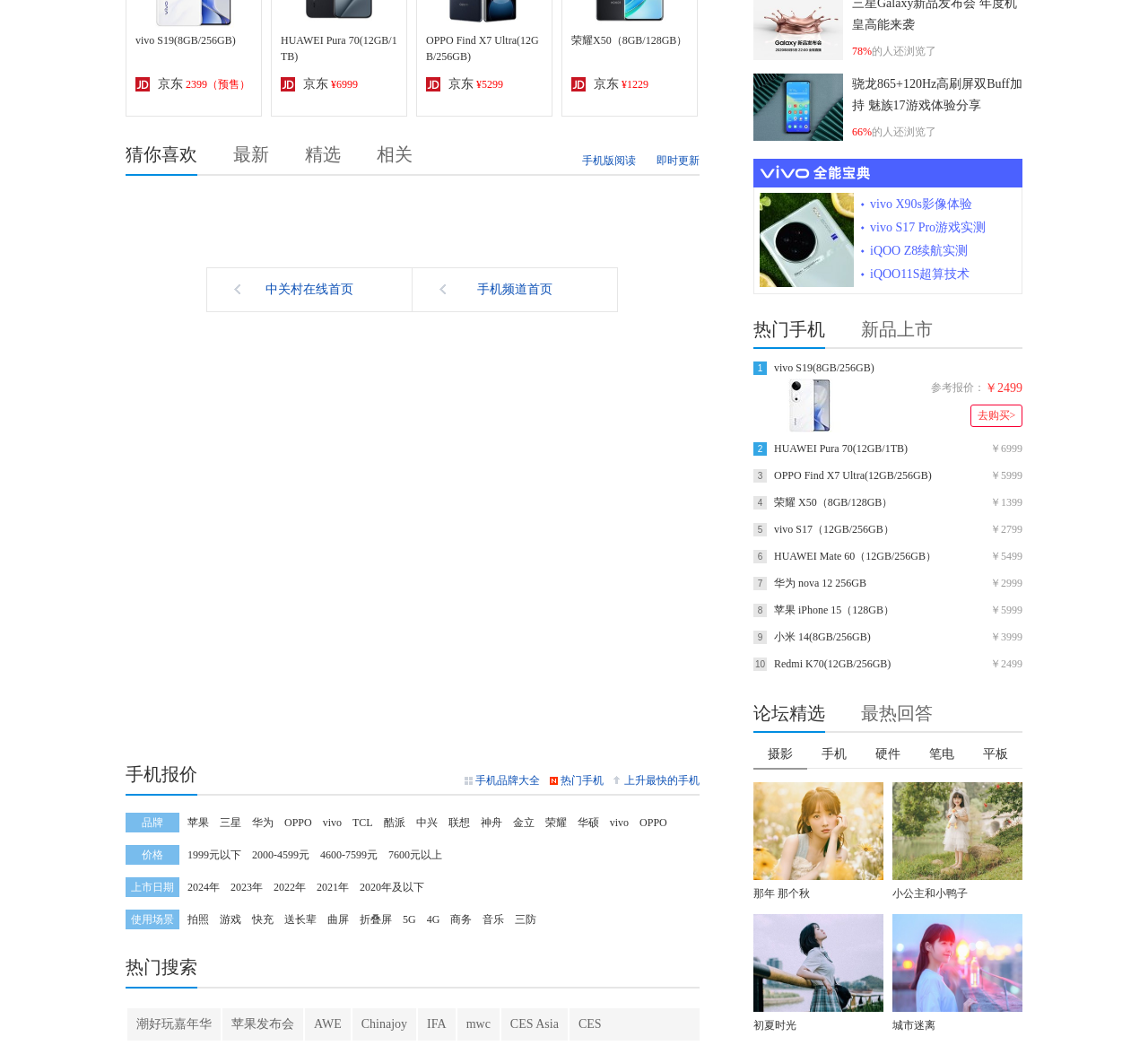What is the category of the webpage?
Using the information from the image, answer the question thoroughly.

The webpage contains various links and text related to mobile phones, such as '手机报价', '手机品牌大全', and '热门手机', indicating that the category of the webpage is mobile phones.